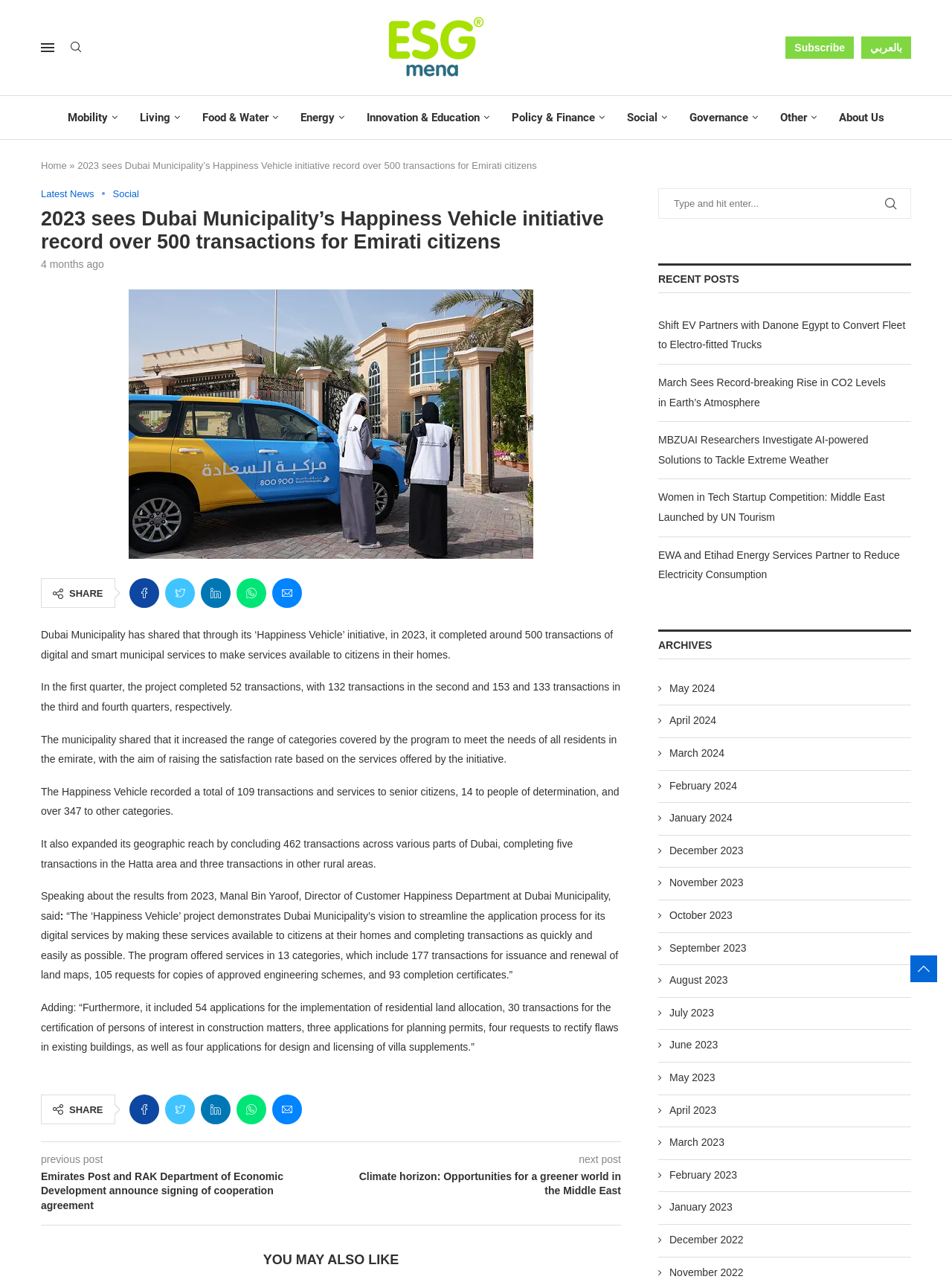What is the purpose of the Happiness Vehicle initiative?
Could you answer the question with a detailed and thorough explanation?

The article mentions that the Happiness Vehicle initiative aims to make services available to citizens at their homes and complete transactions as quickly and easily as possible.